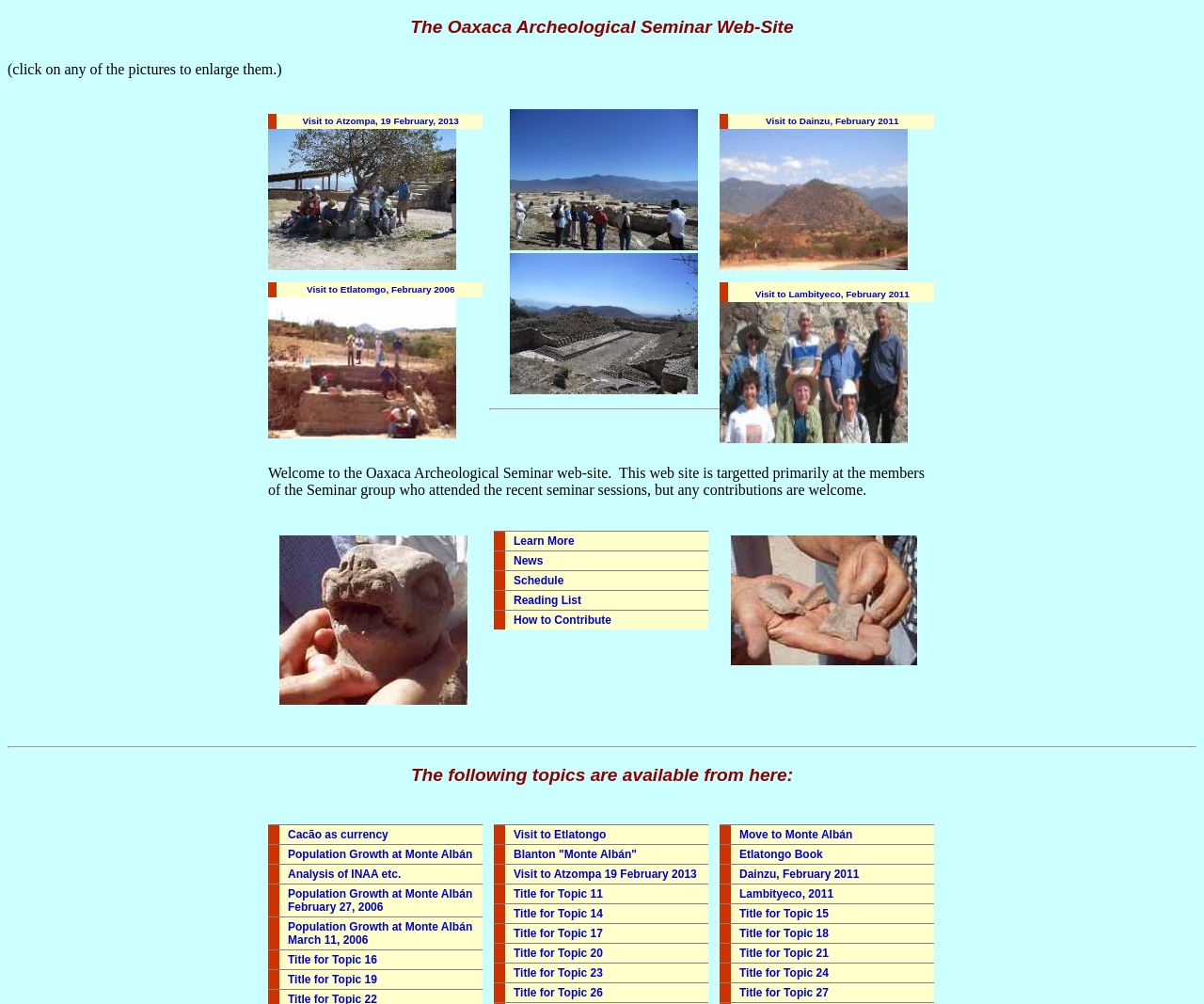Please provide a one-word or short phrase answer to the question:
What is the topic of the link 'Cacão as currency'?

Cacão as currency